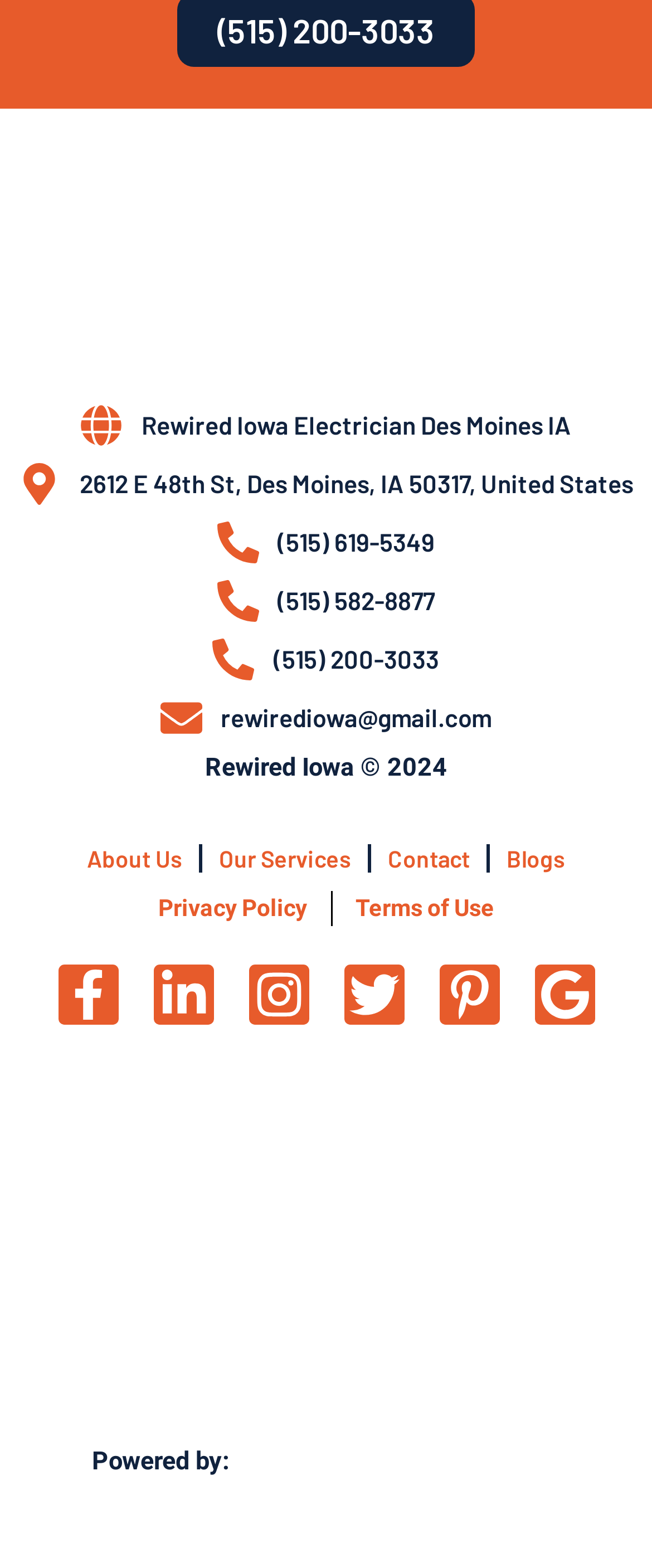Using a single word or phrase, answer the following question: 
How many phone numbers are listed?

3